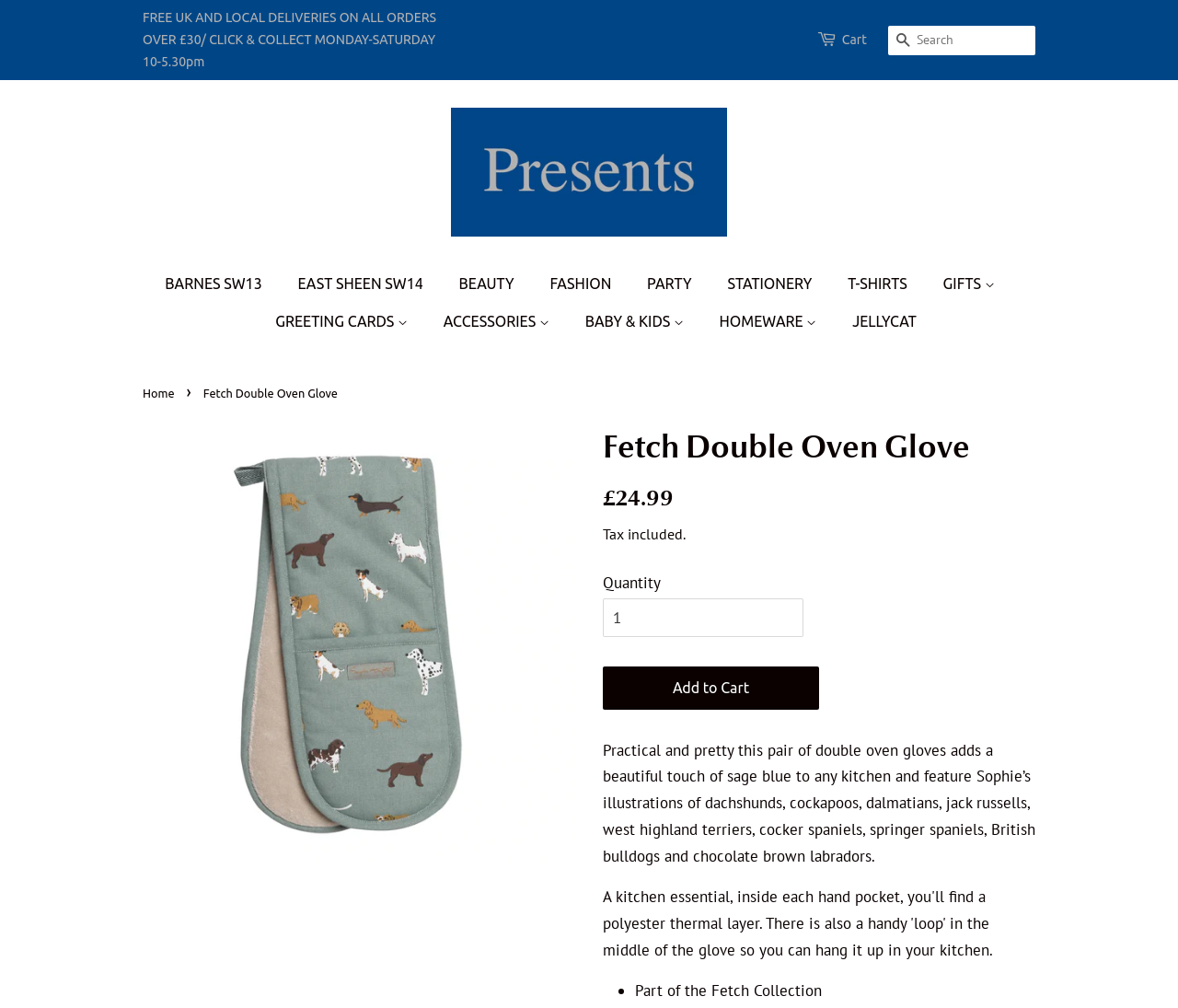What types of dogs are illustrated on the Fetch Double Oven Glove?
Provide a comprehensive and detailed answer to the question.

I found the types of dogs illustrated on the Fetch Double Oven Glove by looking at the product description, where it lists the different breeds of dogs that are featured on the gloves.